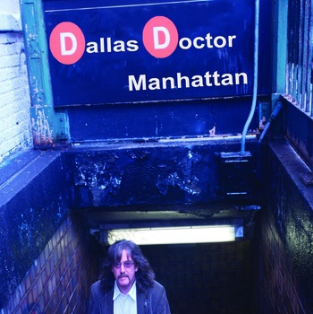Provide a comprehensive description of the image.

The image captures a scene in an urban environment, specifically outside a subway station entrance. Above the entrance, a sign reads "Dallas Doctor Manhattan," prominently featuring a bold red "D" and the words in white against a black background. Below, a man with long, wavy hair and a distinctive mustache is seen descending the stairs into the subway. His wardrobe includes a dark jacket, adding to the mysterious atmosphere of the scene. The setting appears somewhat gritty, with the stairwell walls showing signs of wear and age, illuminated by a faint light at the bottom of the stairs, enhancing the dramatic context of the location. This image evokes a sense of urban exploration and the intriguing stories that might unfold in a bustling city like Manhattan.